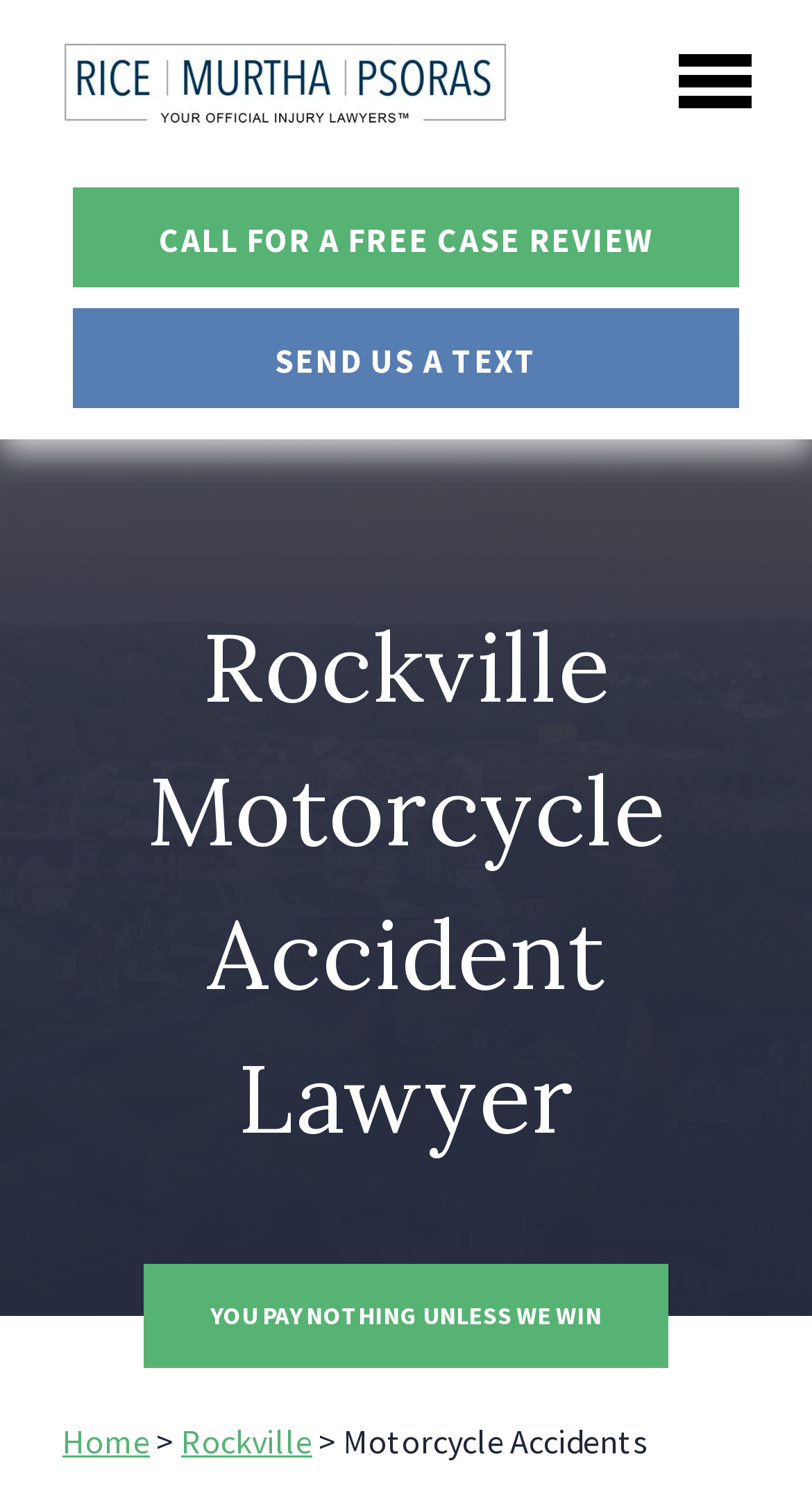Extract the bounding box for the UI element that matches this description: "alt="baltimore personal injury lawyer"".

[0.077, 0.038, 0.656, 0.066]